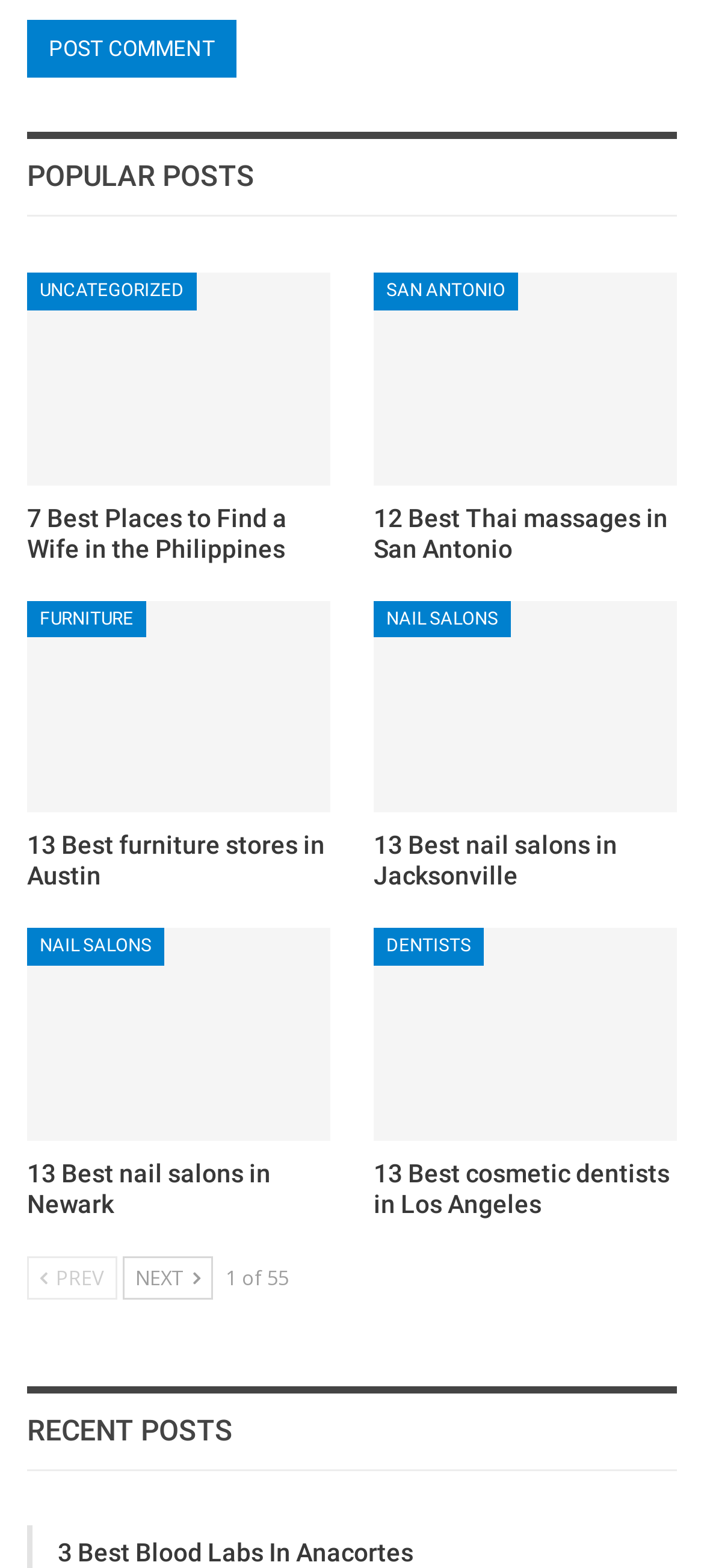What is the navigation button below the 'POST COMMENT' button?
Provide a well-explained and detailed answer to the question.

The navigation button below the 'POST COMMENT' button is labeled as 'Previous', which is indicated by the static text 'PREV' inside the button. This button is likely used to navigate to the previous page of posts.